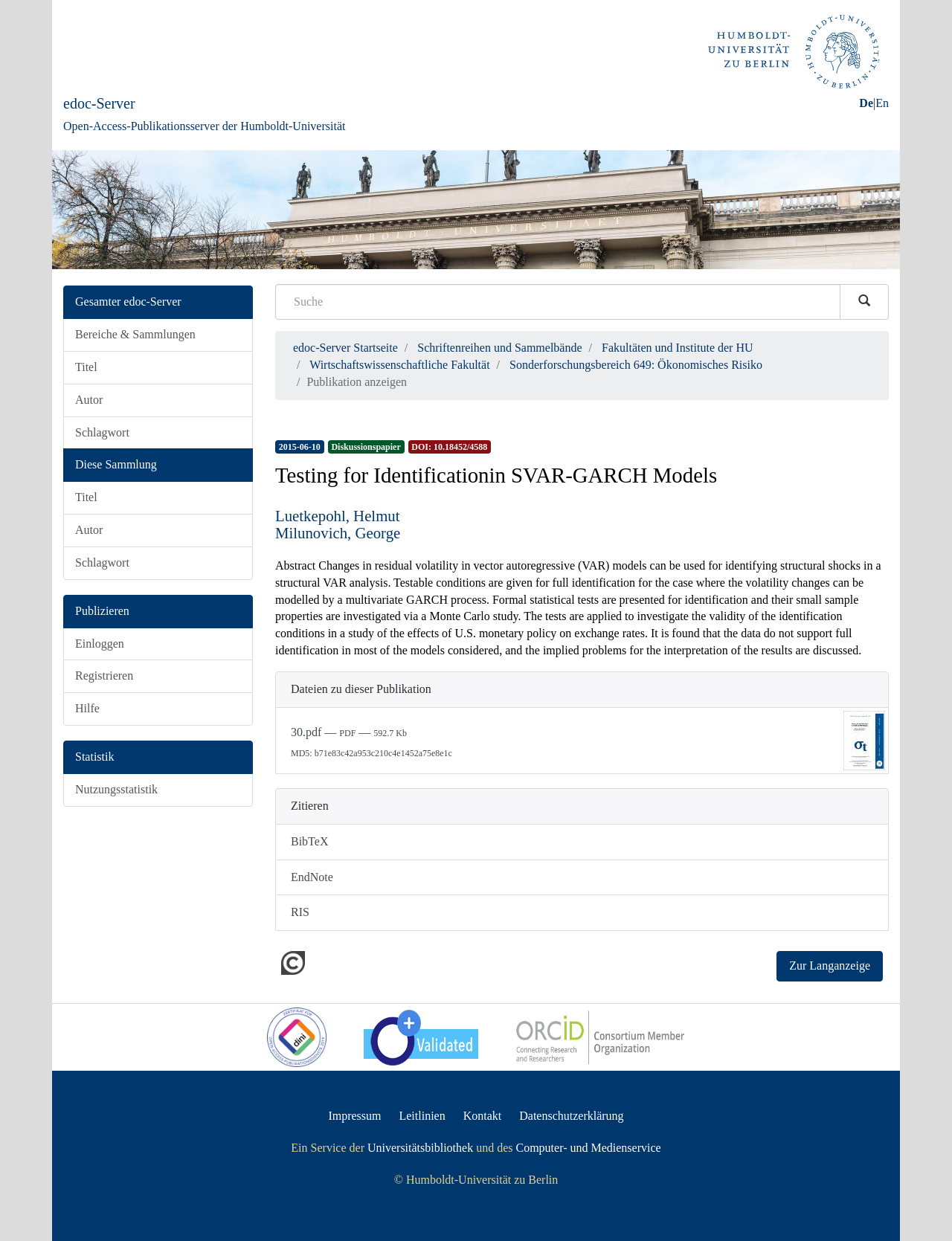Please provide a brief answer to the following inquiry using a single word or phrase:
What is the file type of the downloadable file?

PDF